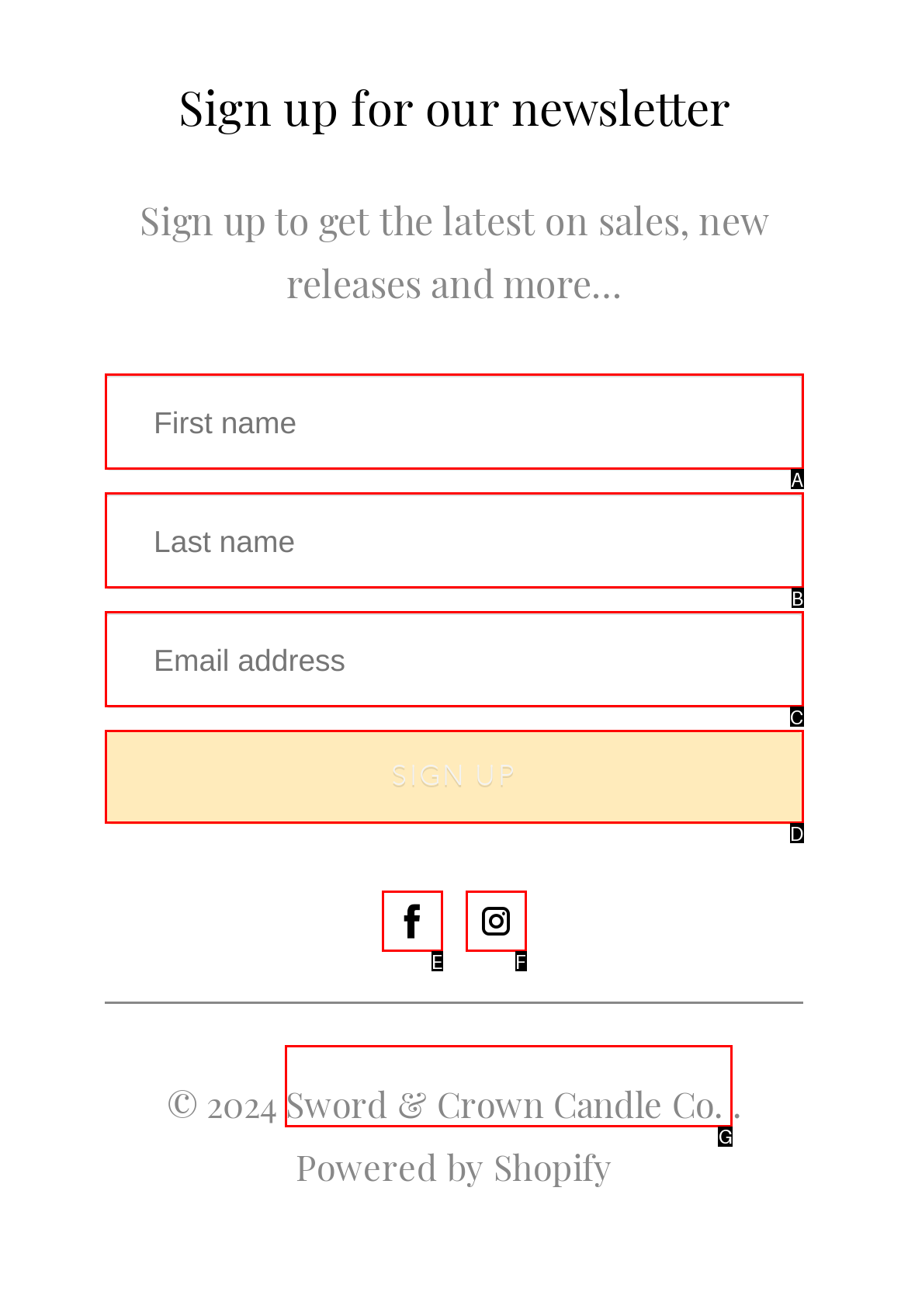Based on the description: Sword & Crown Candle Co.
Select the letter of the corresponding UI element from the choices provided.

G